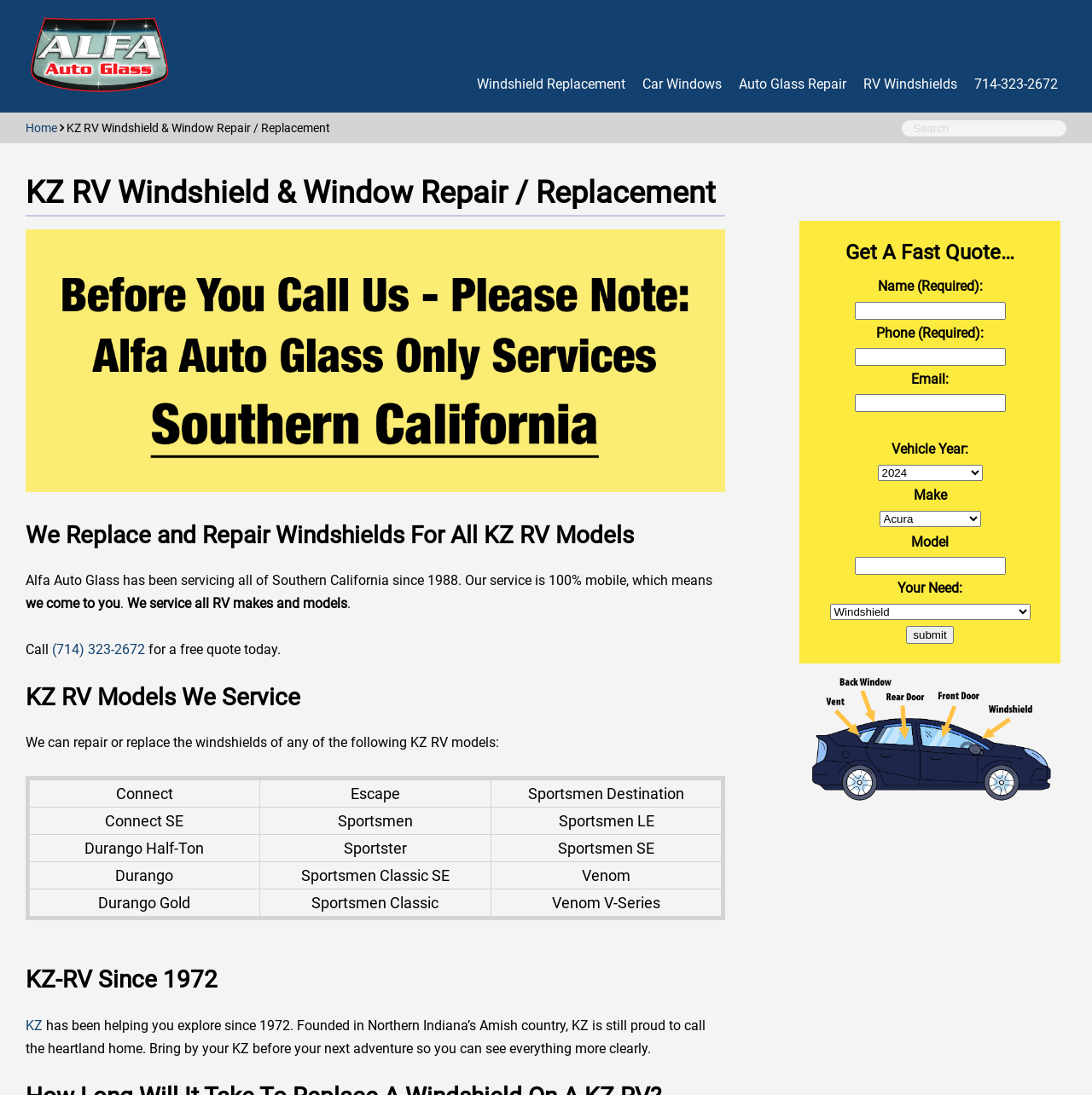Find the bounding box coordinates of the element I should click to carry out the following instruction: "Get a fast quote".

[0.732, 0.219, 0.971, 0.243]